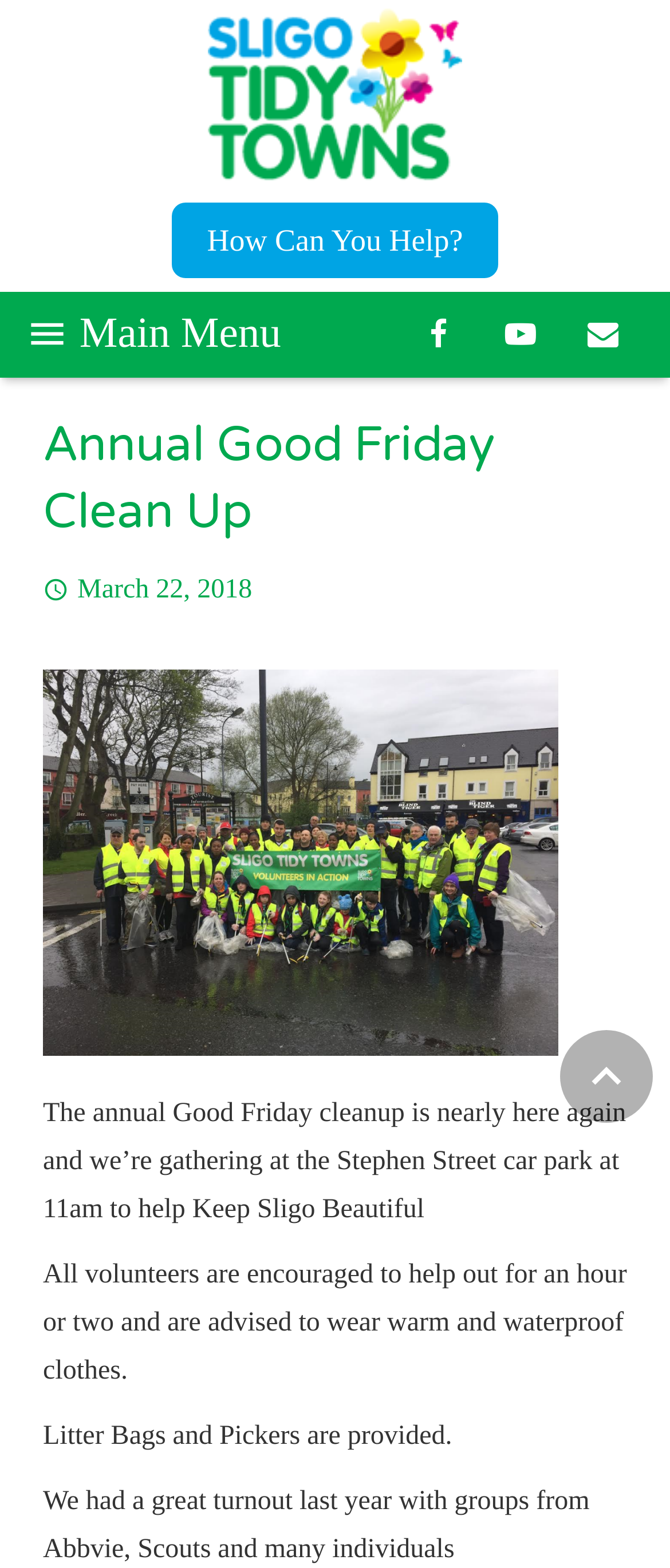Can you find the bounding box coordinates for the element to click on to achieve the instruction: "Click the 'Home' link"?

[0.013, 0.241, 0.987, 0.291]